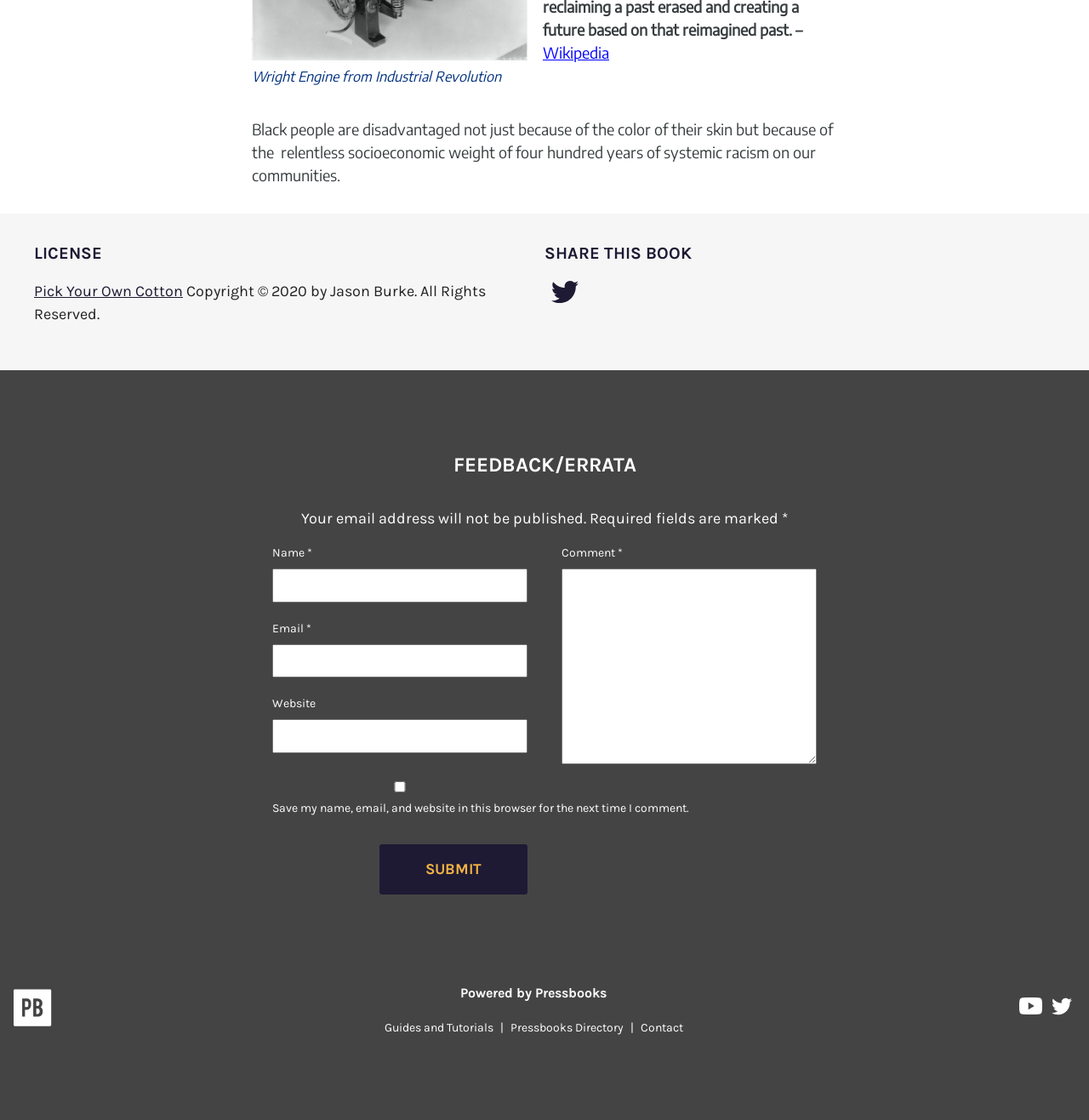Specify the bounding box coordinates of the region I need to click to perform the following instruction: "Click the 'Wikipedia' link". The coordinates must be four float numbers in the range of 0 to 1, i.e., [left, top, right, bottom].

[0.498, 0.038, 0.559, 0.056]